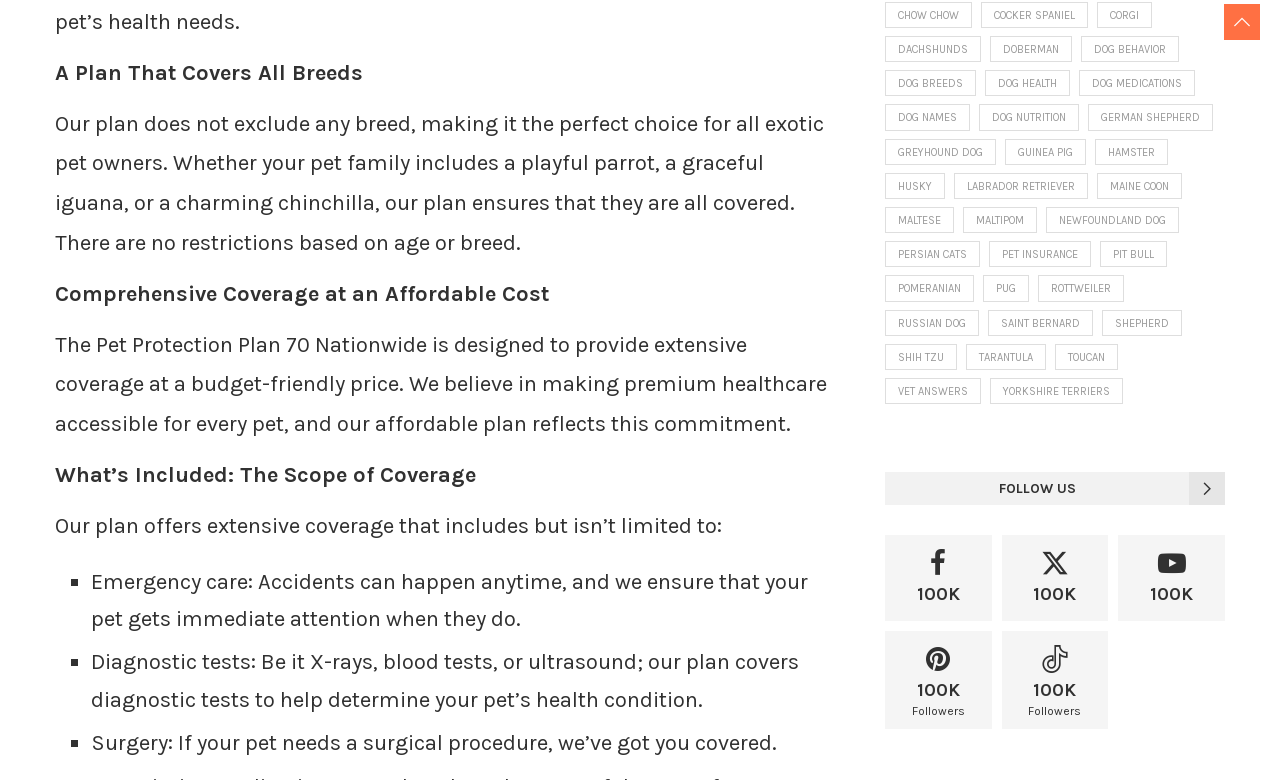Use a single word or phrase to answer the question:
What is the purpose of the Pet Protection Plan?

To provide extensive coverage at an affordable cost